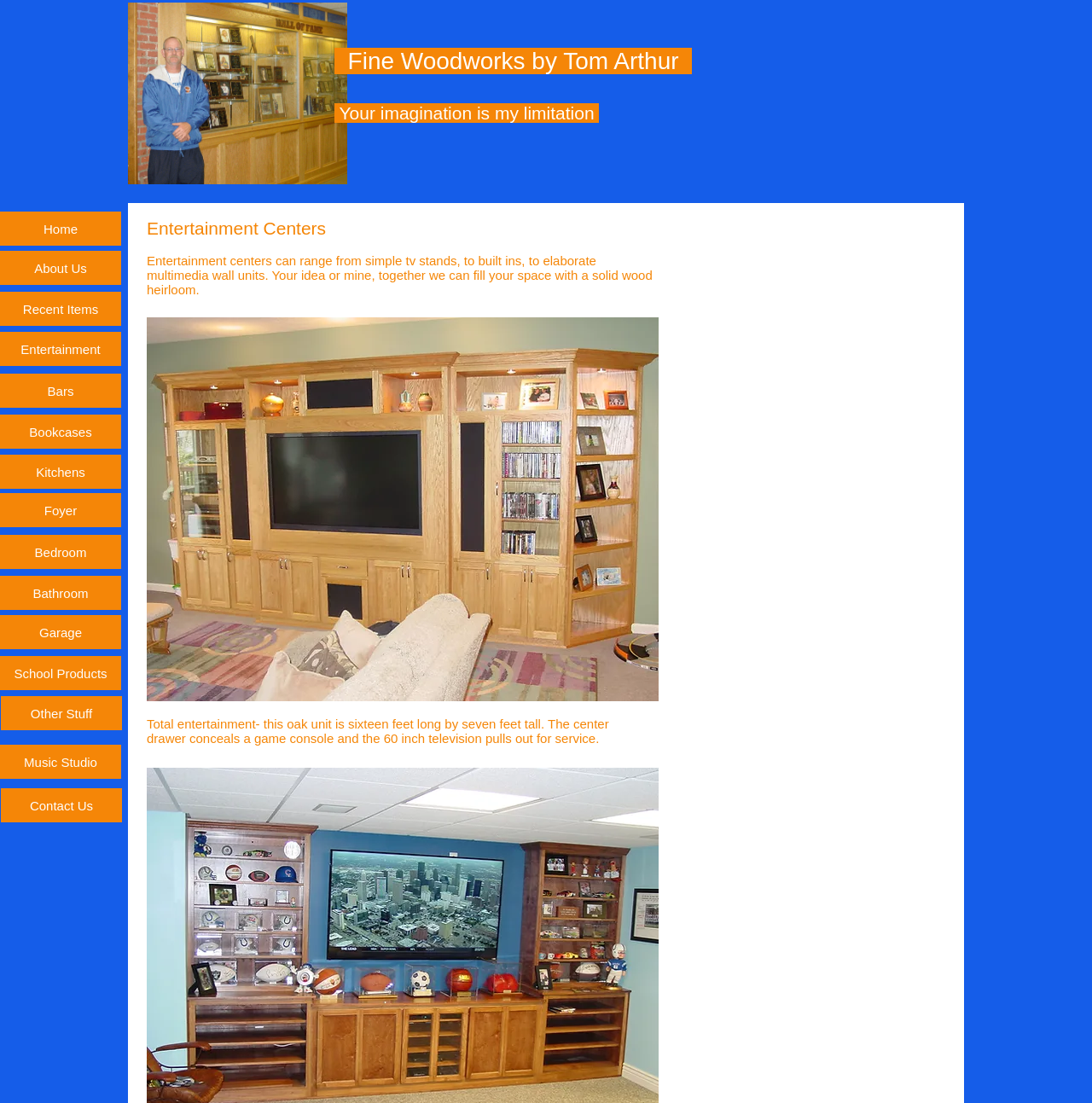Please find the bounding box coordinates of the element that needs to be clicked to perform the following instruction: "Search Mental Health Net's Database". The bounding box coordinates should be four float numbers between 0 and 1, represented as [left, top, right, bottom].

None